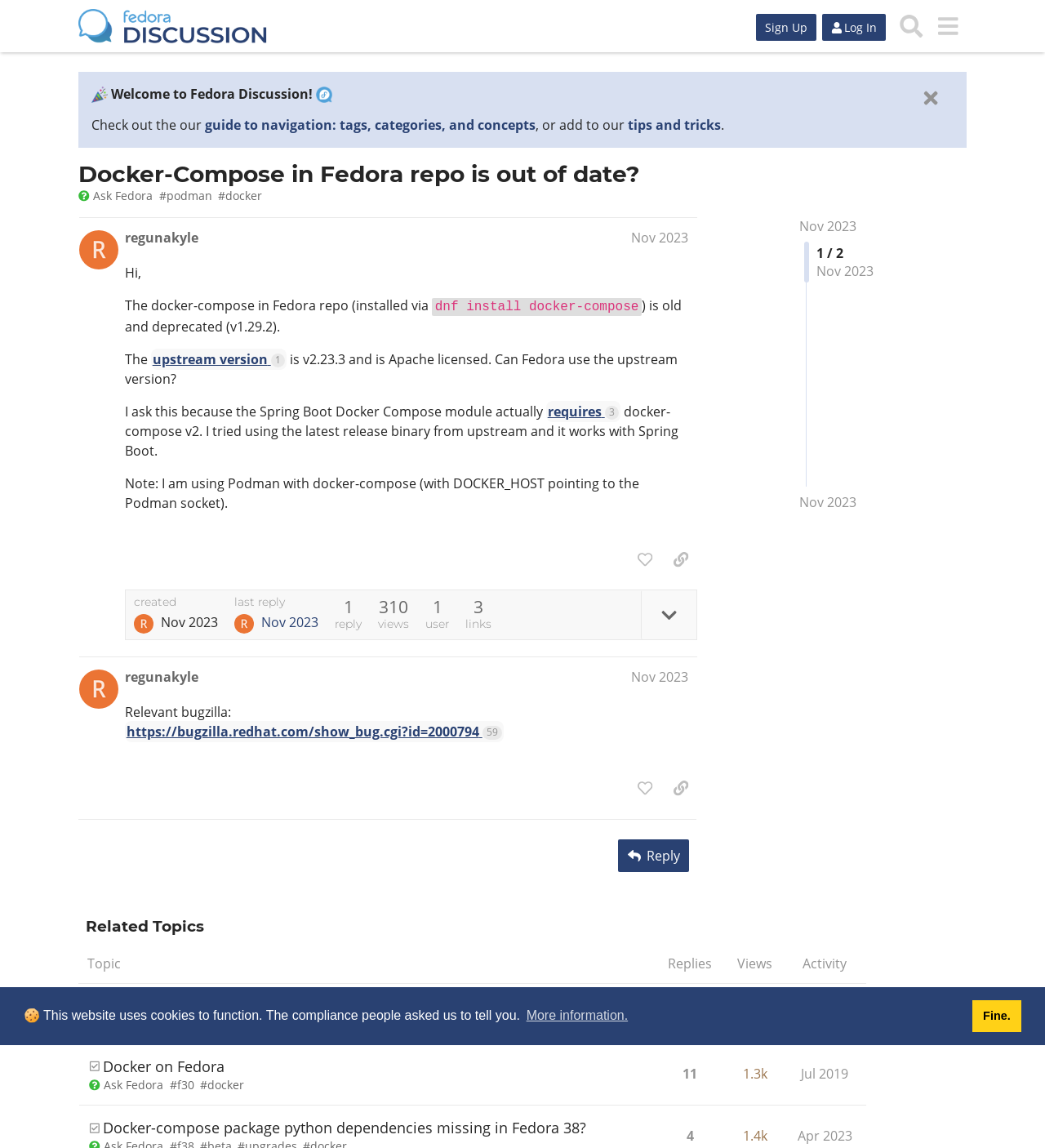Please identify the bounding box coordinates of the element's region that needs to be clicked to fulfill the following instruction: "Click the 'Ask Fedora' link". The bounding box coordinates should consist of four float numbers between 0 and 1, i.e., [left, top, right, bottom].

[0.075, 0.164, 0.146, 0.178]